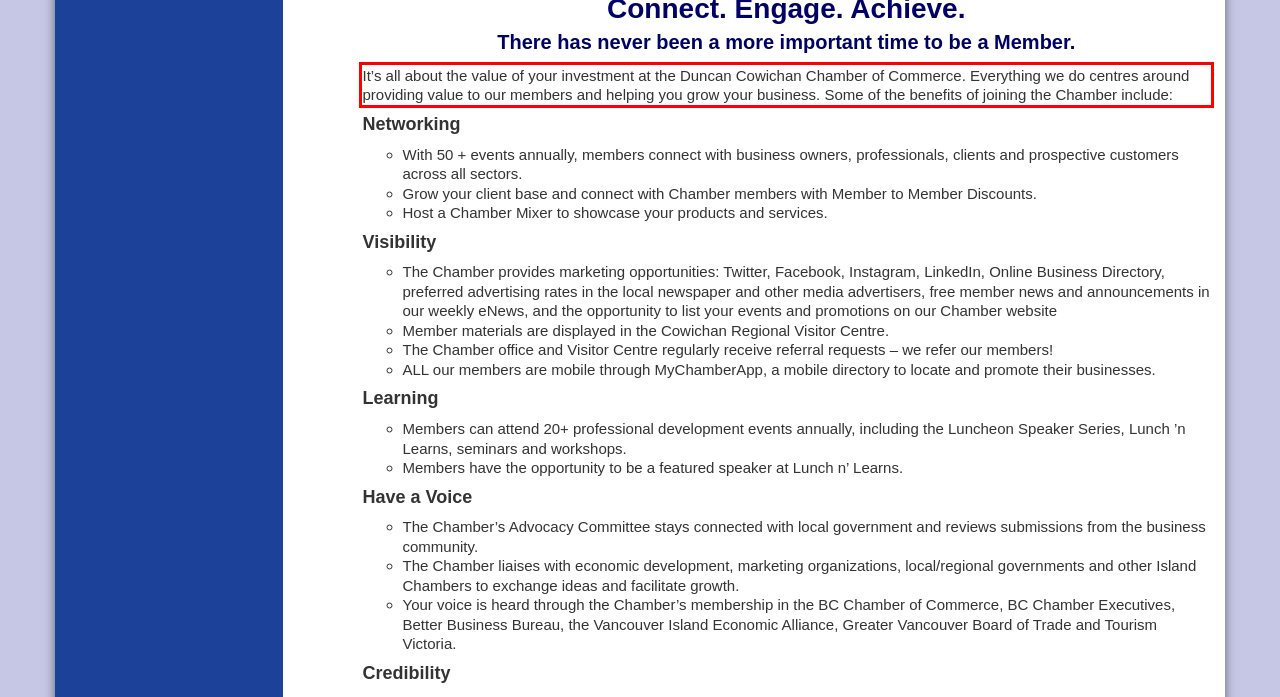Examine the webpage screenshot and use OCR to recognize and output the text within the red bounding box.

It’s all about the value of your investment at the Duncan Cowichan Chamber of Commerce. Everything we do centres around providing value to our members and helping you grow your business. Some of the benefits of joining the Chamber include: